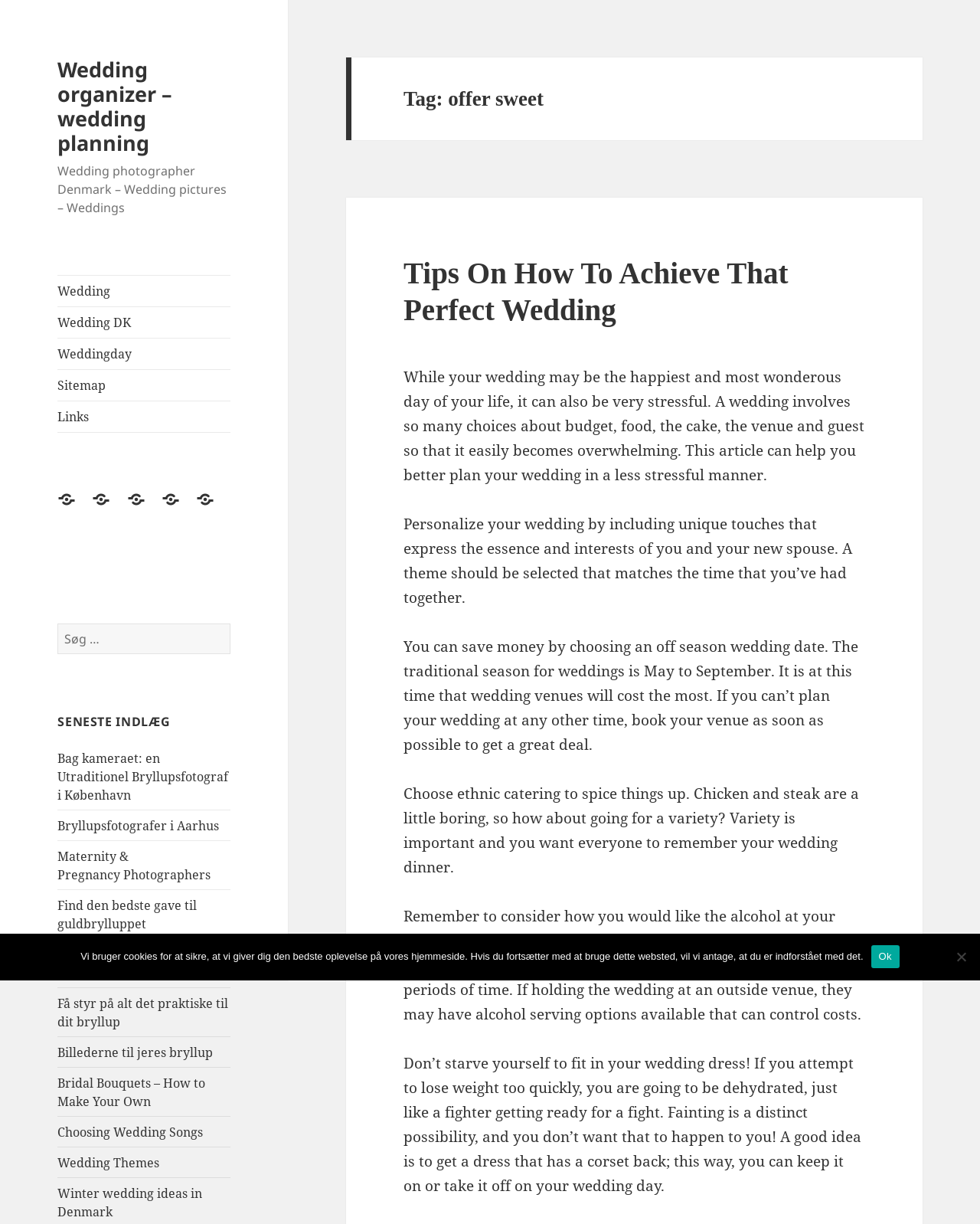Determine the bounding box coordinates of the clickable element to achieve the following action: 'Click on Wedding'. Provide the coordinates as four float values between 0 and 1, formatted as [left, top, right, bottom].

[0.059, 0.225, 0.235, 0.25]